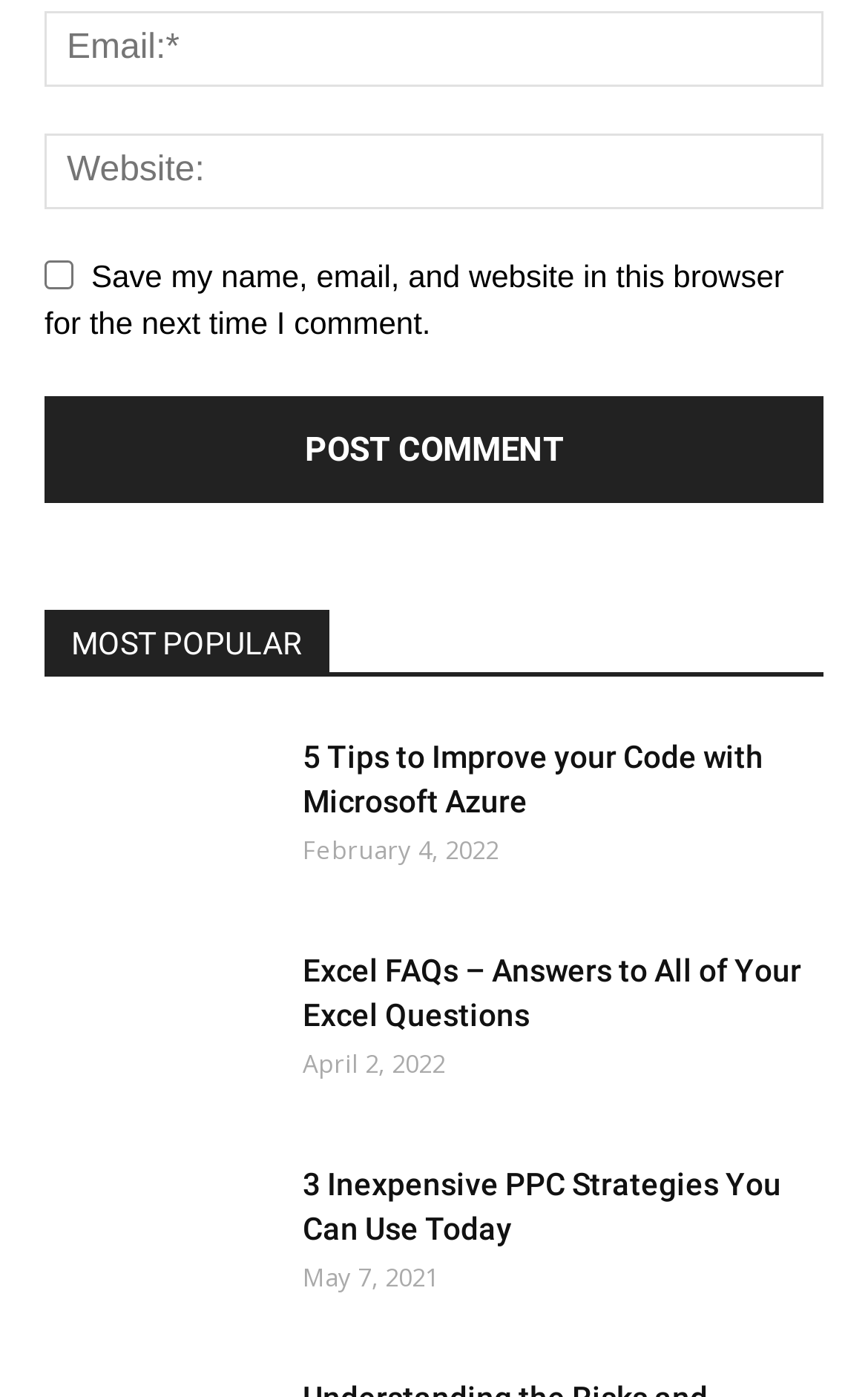Respond to the following question with a brief word or phrase:
What is the button below the comment form for?

Post Comment